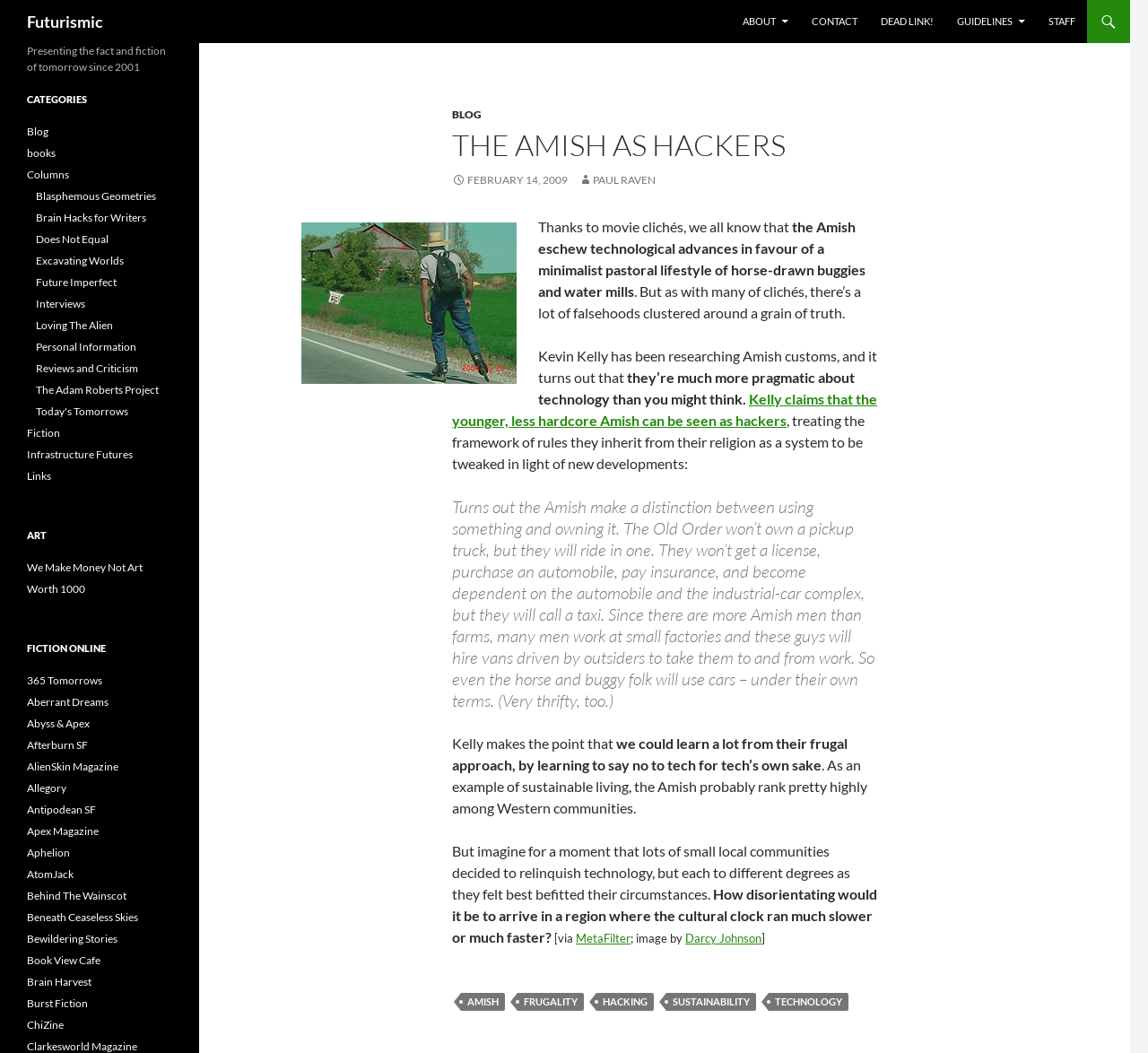Determine the bounding box coordinates for the HTML element mentioned in the following description: "Afterburn SF". The coordinates should be a list of four floats ranging from 0 to 1, represented as [left, top, right, bottom].

[0.023, 0.701, 0.077, 0.714]